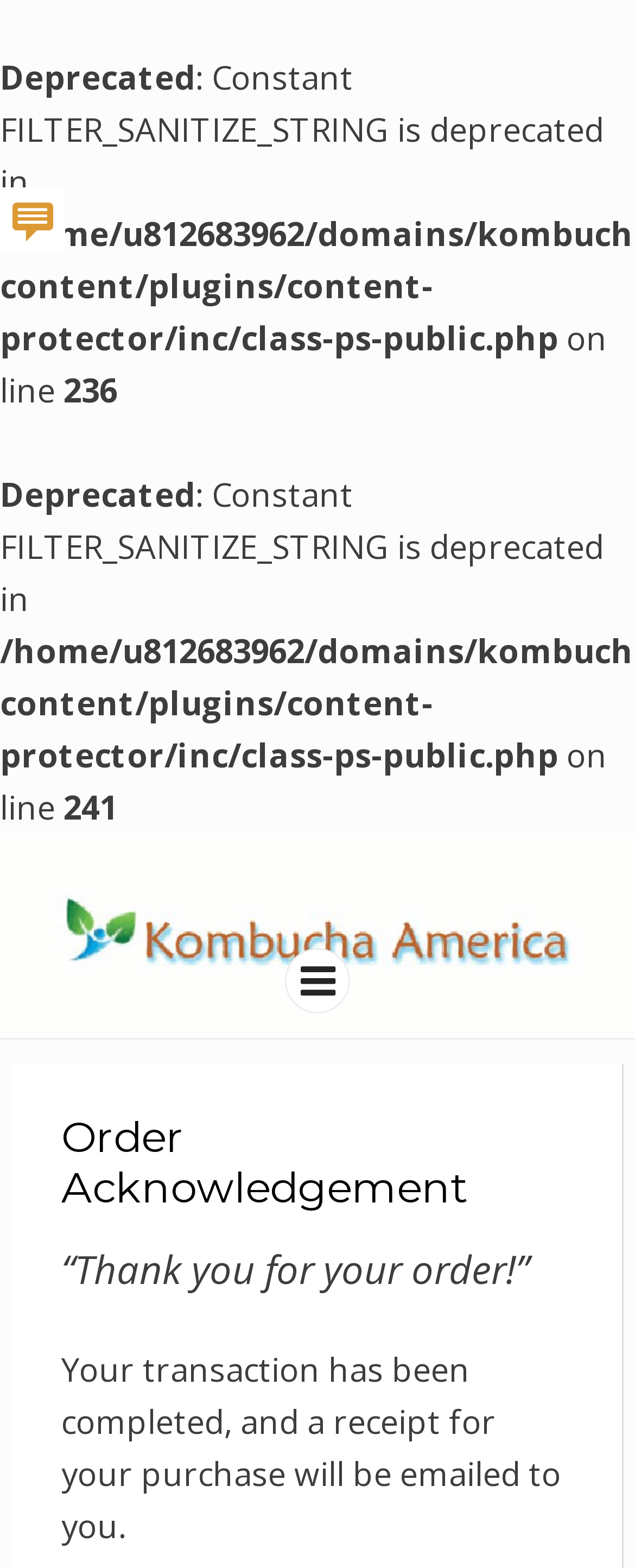Is there a menu on this webpage?
Ensure your answer is thorough and detailed.

There is a menu on this webpage, as indicated by the link element with the text ' Menu'.